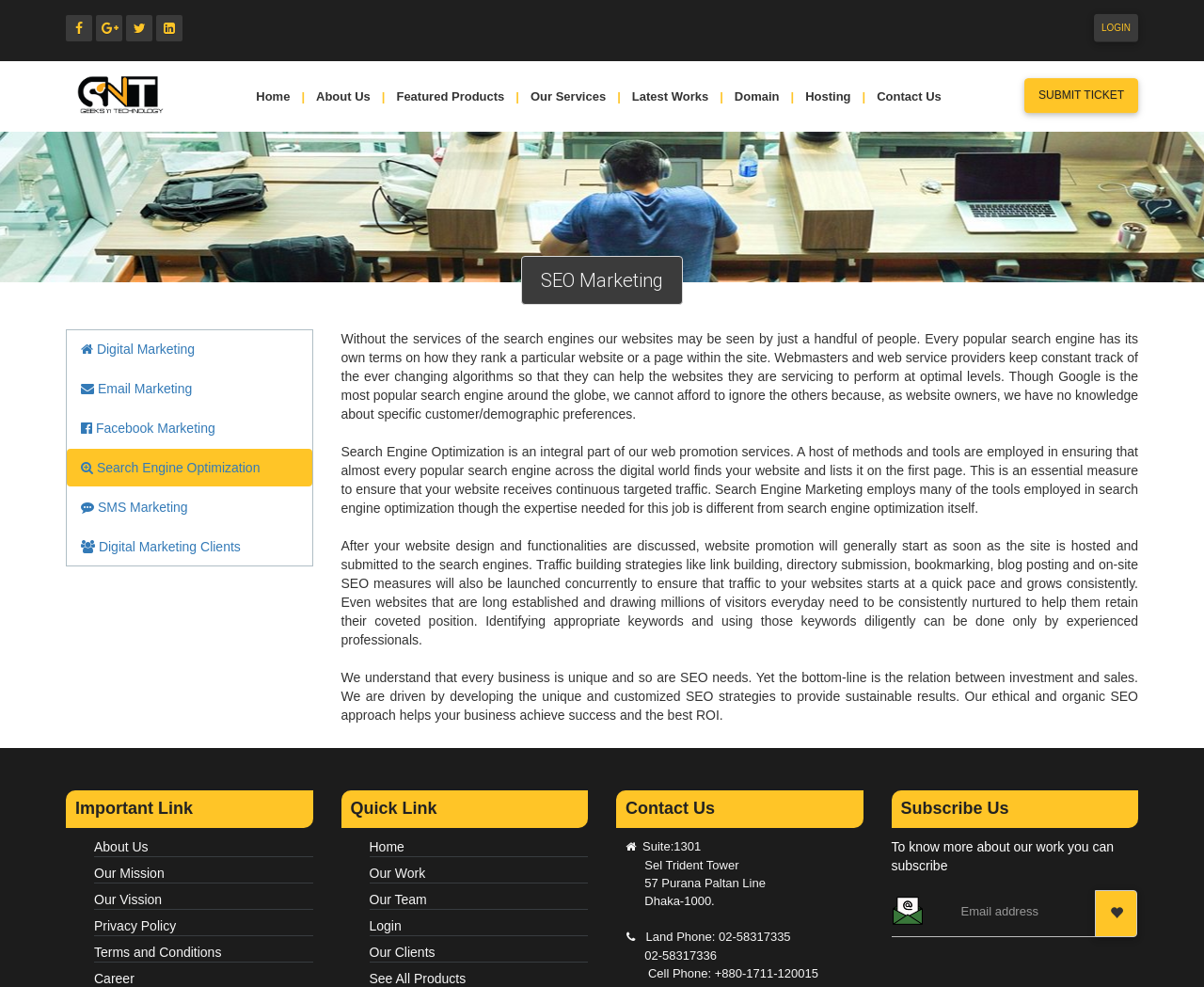Please provide a comprehensive response to the question based on the details in the image: What is the purpose of the 'Subscribe Us' section?

The 'Subscribe Us' section is located at the bottom of the webpage, and its purpose is to allow users to subscribe for updates about Geeksntechnology's work, as indicated by the text 'To know more about our work you can subscribe'.